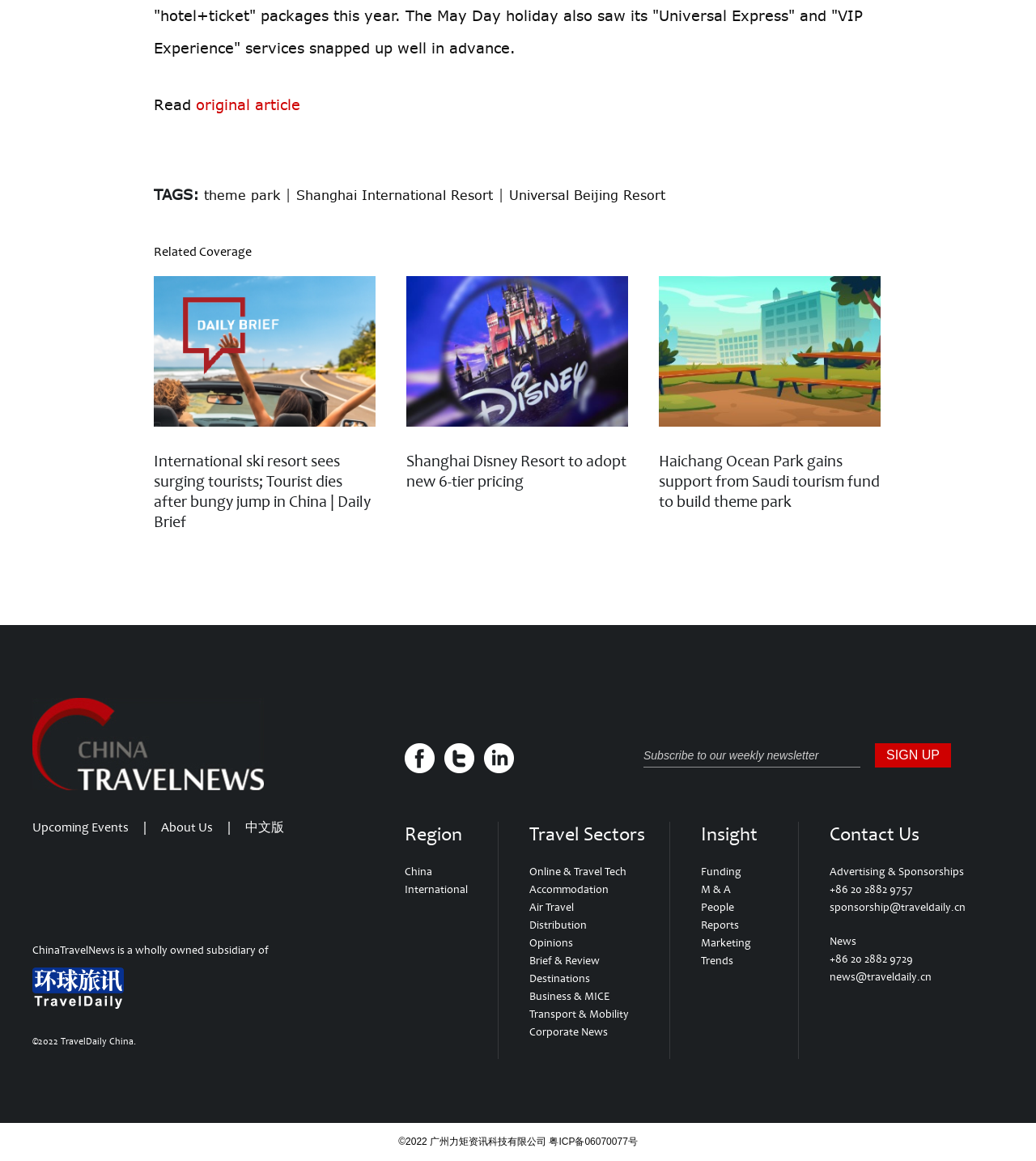Select the bounding box coordinates of the element I need to click to carry out the following instruction: "Contact us".

[0.801, 0.708, 0.938, 0.729]